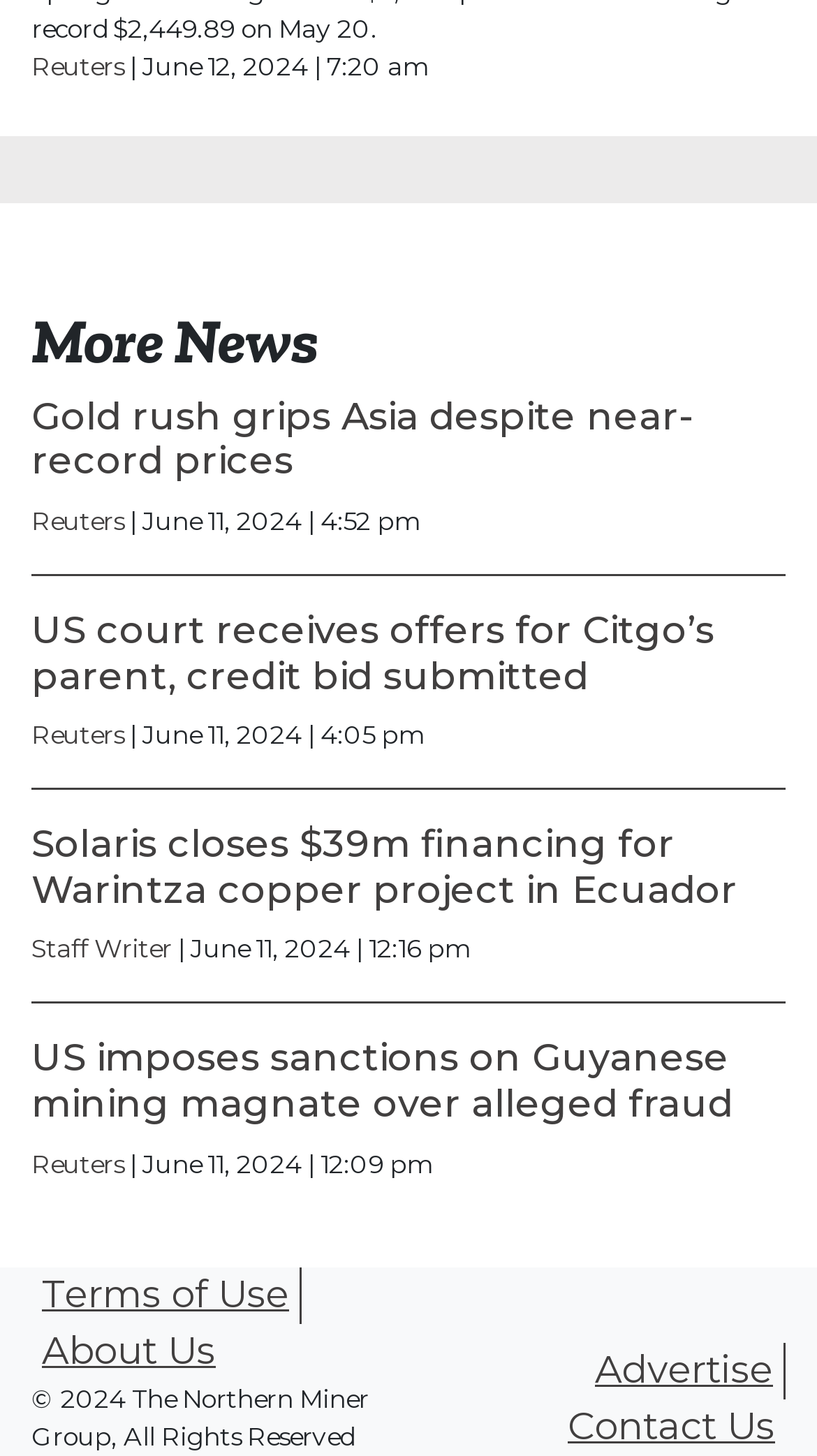Determine the coordinates of the bounding box for the clickable area needed to execute this instruction: "Contact Us".

[0.682, 0.961, 0.962, 0.999]